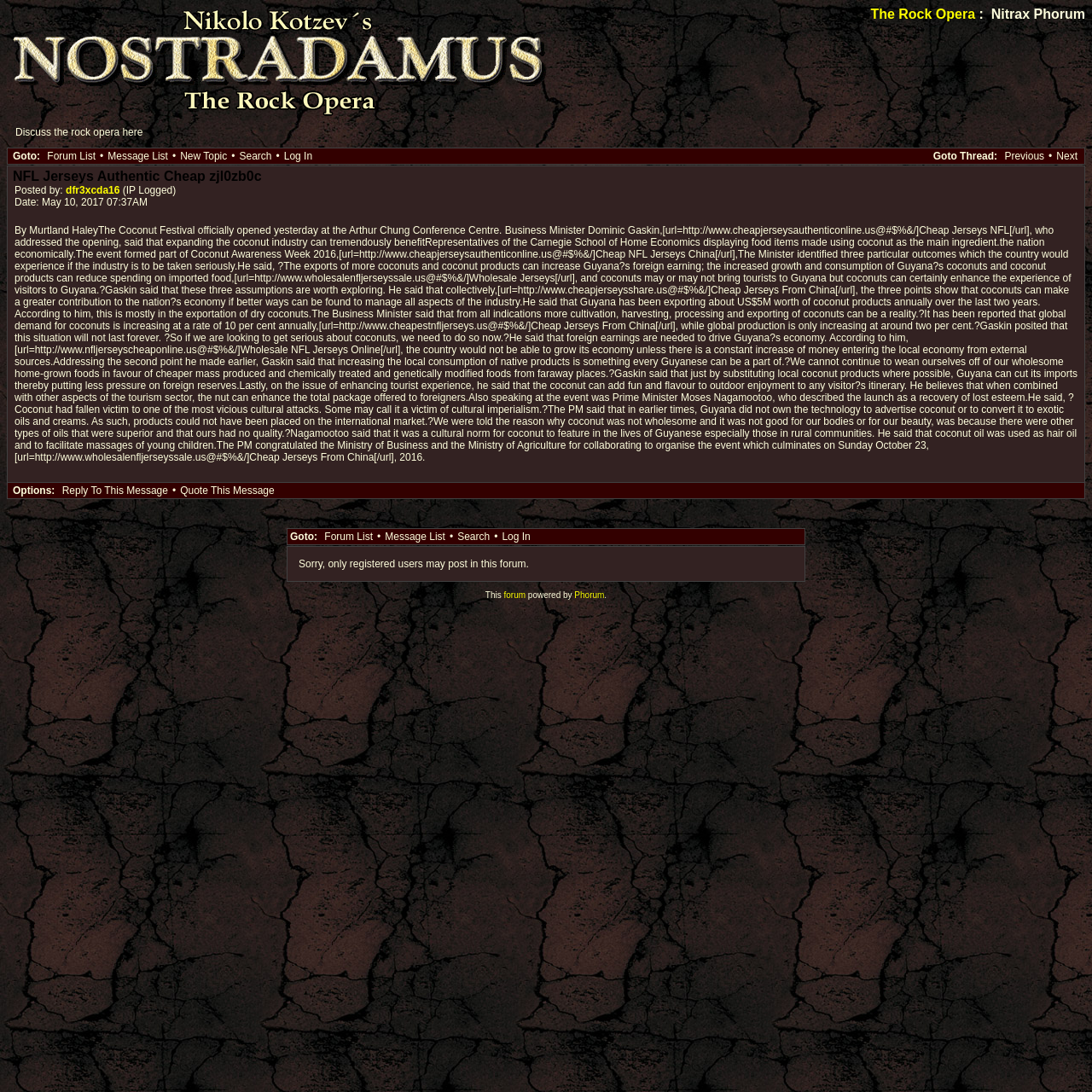Given the element description "Quote This Message" in the screenshot, predict the bounding box coordinates of that UI element.

[0.161, 0.443, 0.255, 0.455]